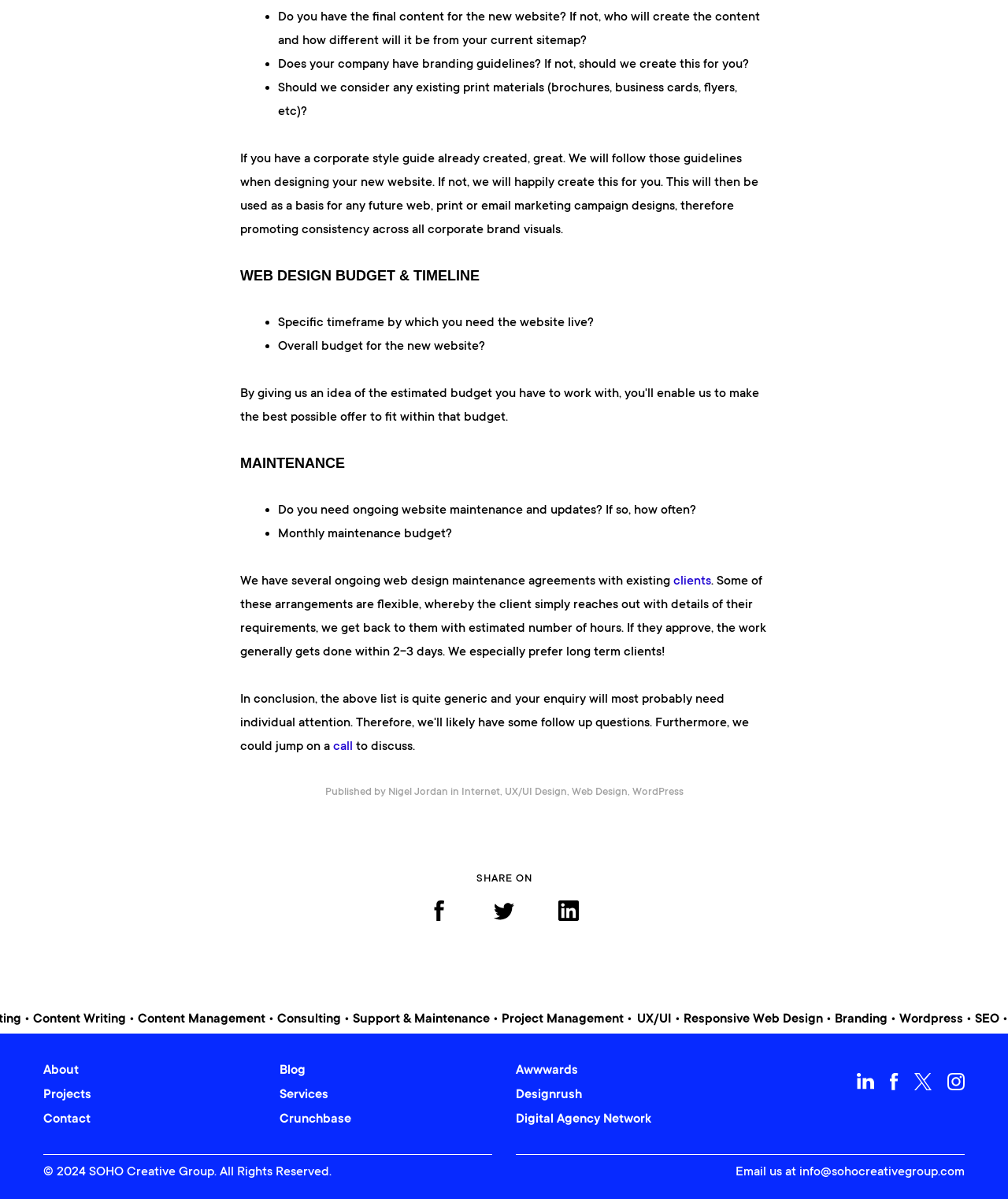Can you find the bounding box coordinates of the area I should click to execute the following instruction: "Learn about UX/UI Design"?

[0.5, 0.655, 0.562, 0.665]